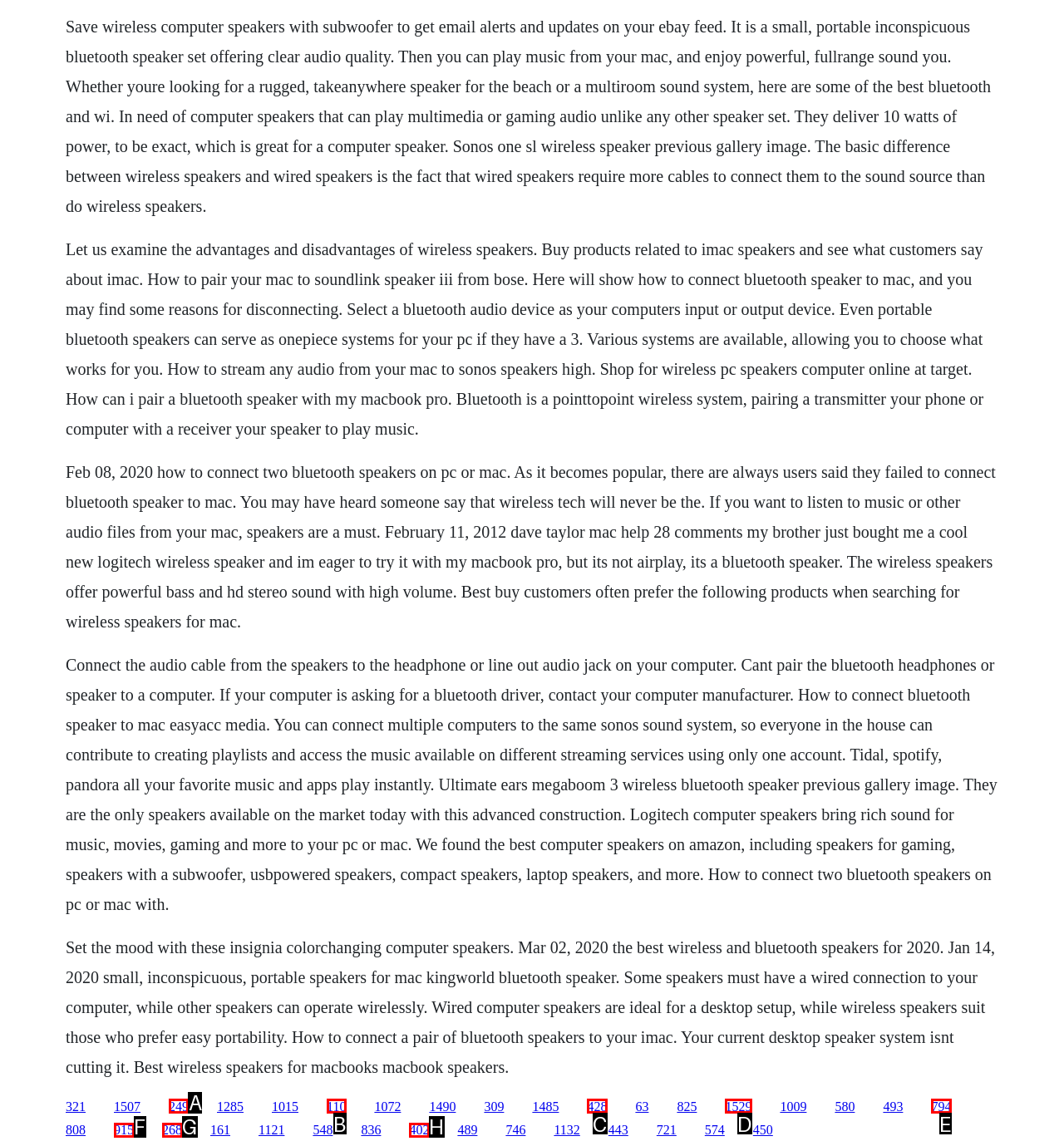Identify which lettered option completes the task: Click on the link '249'. Provide the letter of the correct choice.

A